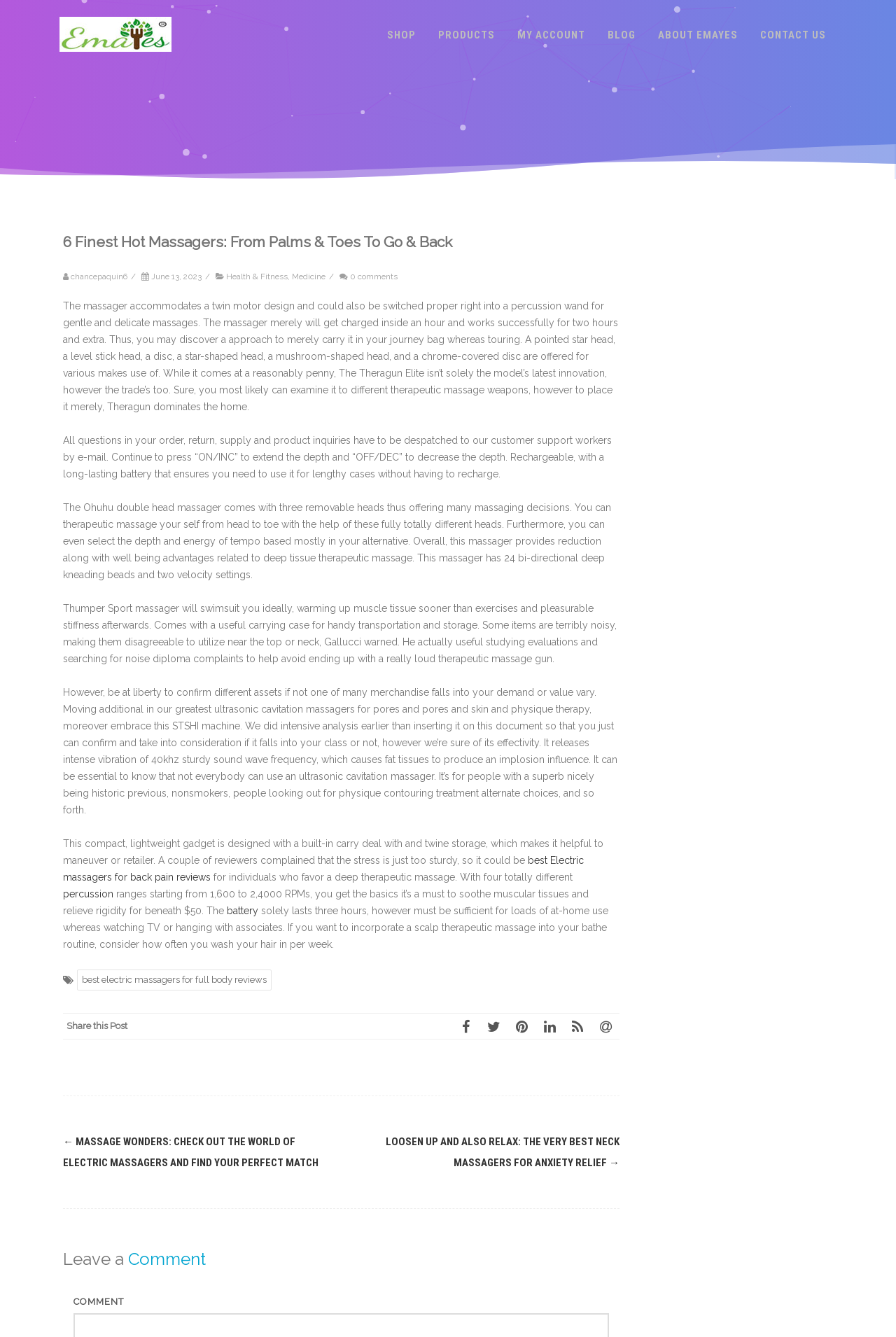Is the Thumper Sport massager suitable for warming up muscles before exercise?
Please describe in detail the information shown in the image to answer the question.

The review mentions that the Thumper Sport massager is suitable for warming up muscle tissue sooner before exercises and relieving stiffness afterwards, making it a good option for pre-exercise use.